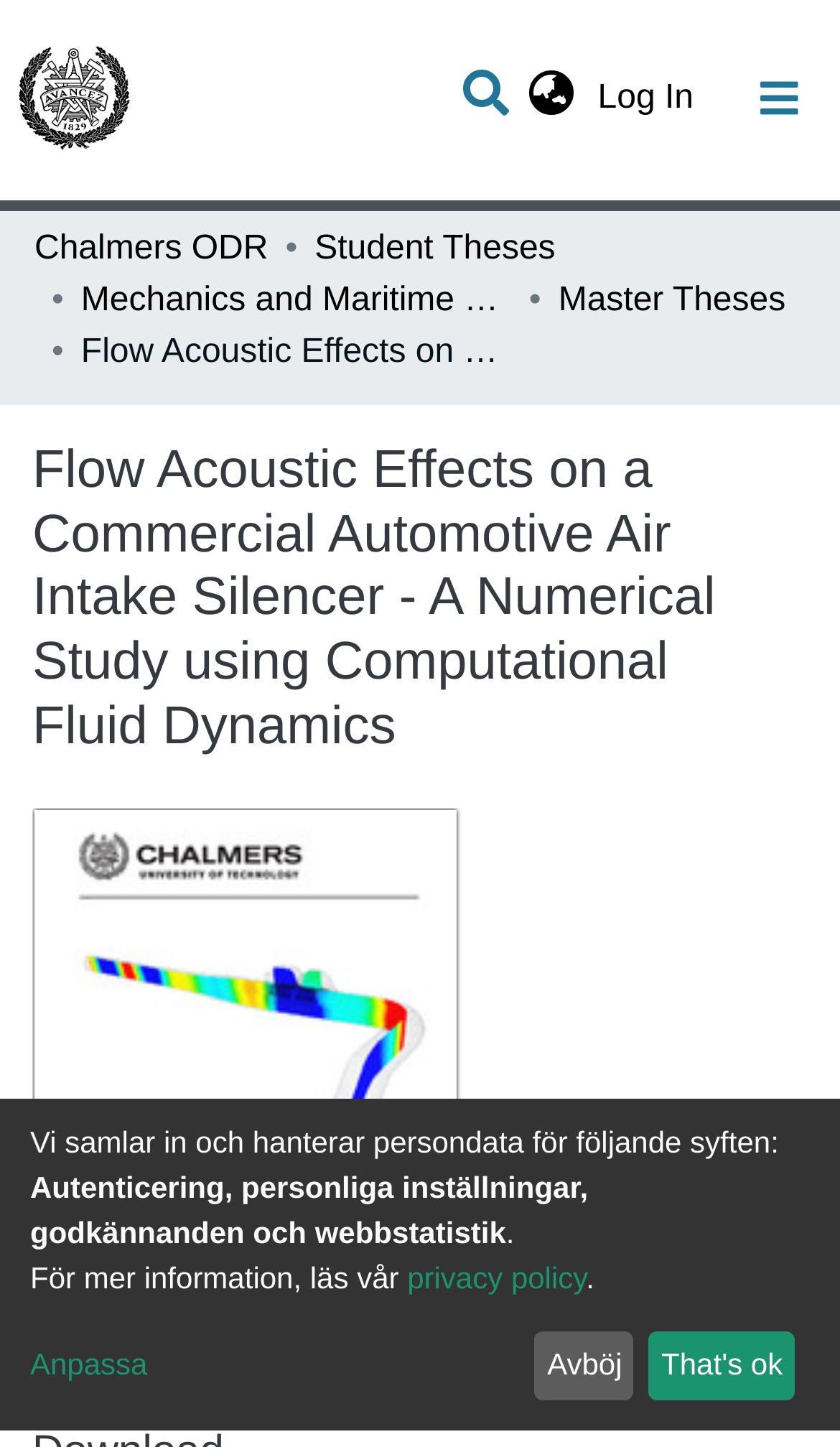How many navigation links are present in the main navigation bar?
Kindly answer the question with as much detail as you can.

The main navigation bar contains links to 'Communities & Collections', 'Statistics', 'All of Chalmers ODR', and the breadcrumb navigation.